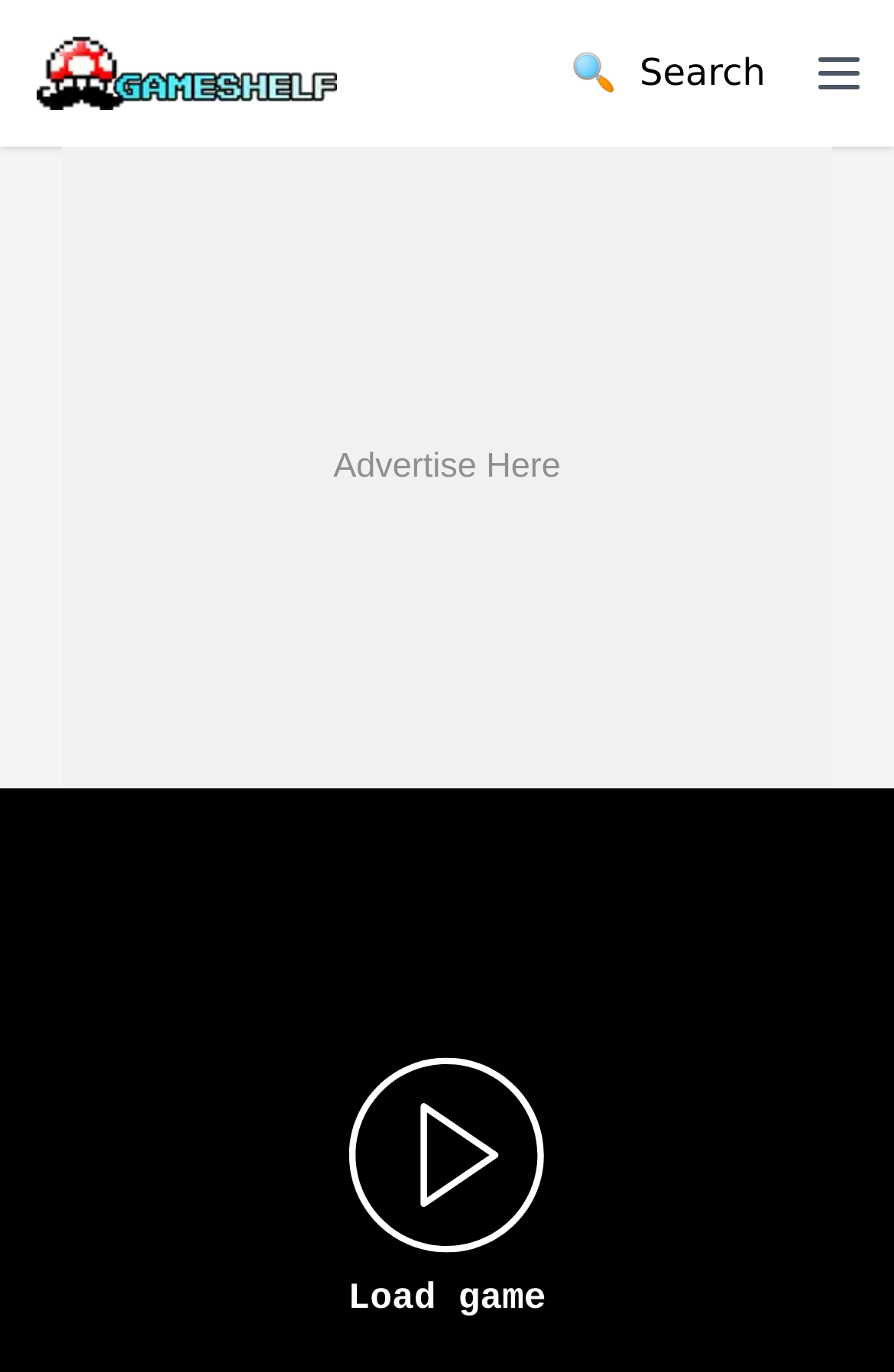Give the bounding box coordinates for the element described by: "title="Homepage"".

[0.041, 0.027, 0.376, 0.08]